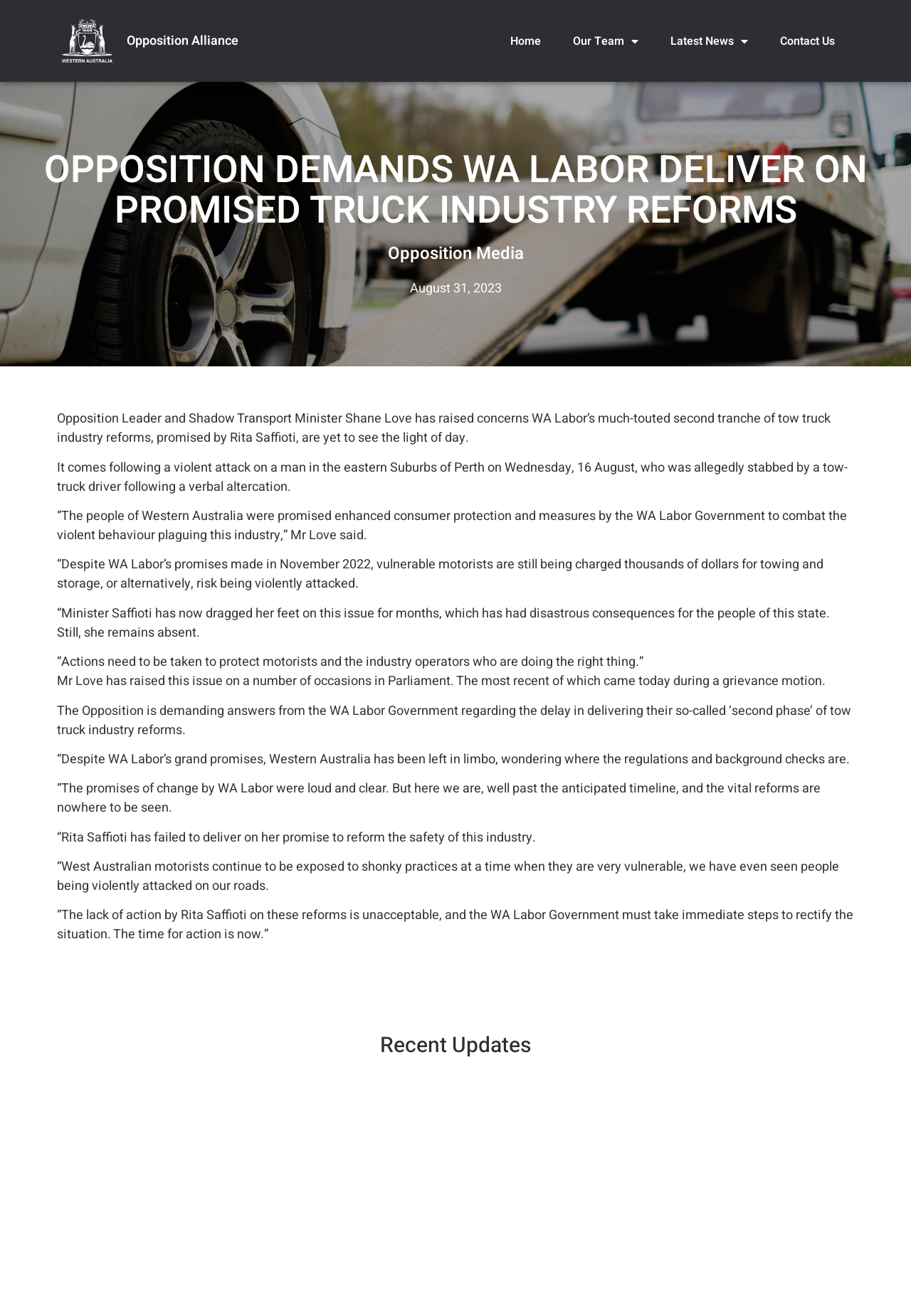Carefully examine the image and provide an in-depth answer to the question: What is the section title below the main article?

The webpage has a section title 'Recent Updates' below the main article, as indicated by the heading element with ID 303.